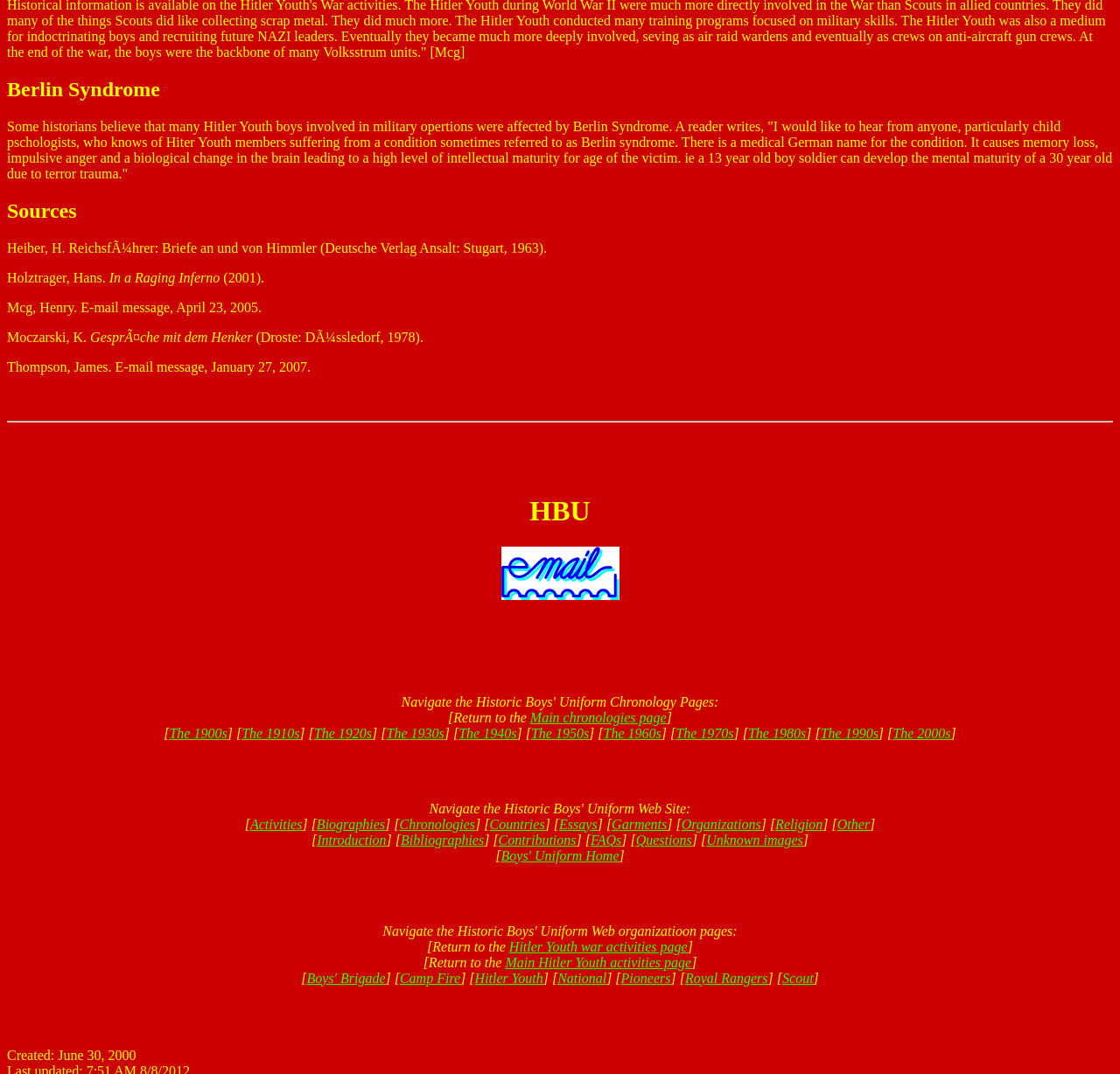Determine the bounding box coordinates of the clickable element necessary to fulfill the instruction: "Click on the link 'Activities'". Provide the coordinates as four float numbers within the 0 to 1 range, i.e., [left, top, right, bottom].

[0.223, 0.76, 0.27, 0.774]